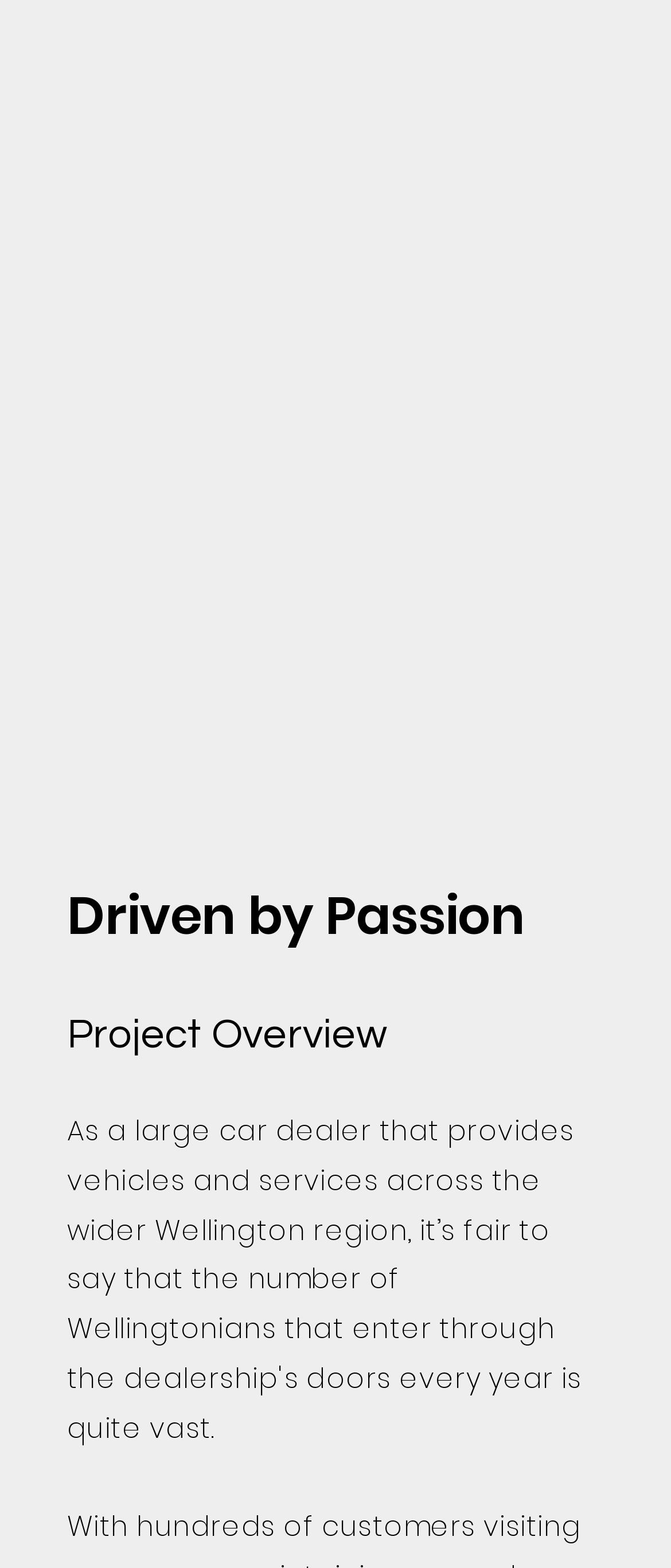Locate the UI element described by Black Sheep Construction in the provided webpage screenshot. Return the bounding box coordinates in the format (top-left x, top-left y, bottom-right x, bottom-right y), ensuring all values are between 0 and 1.

[0.07, 0.019, 0.654, 0.046]